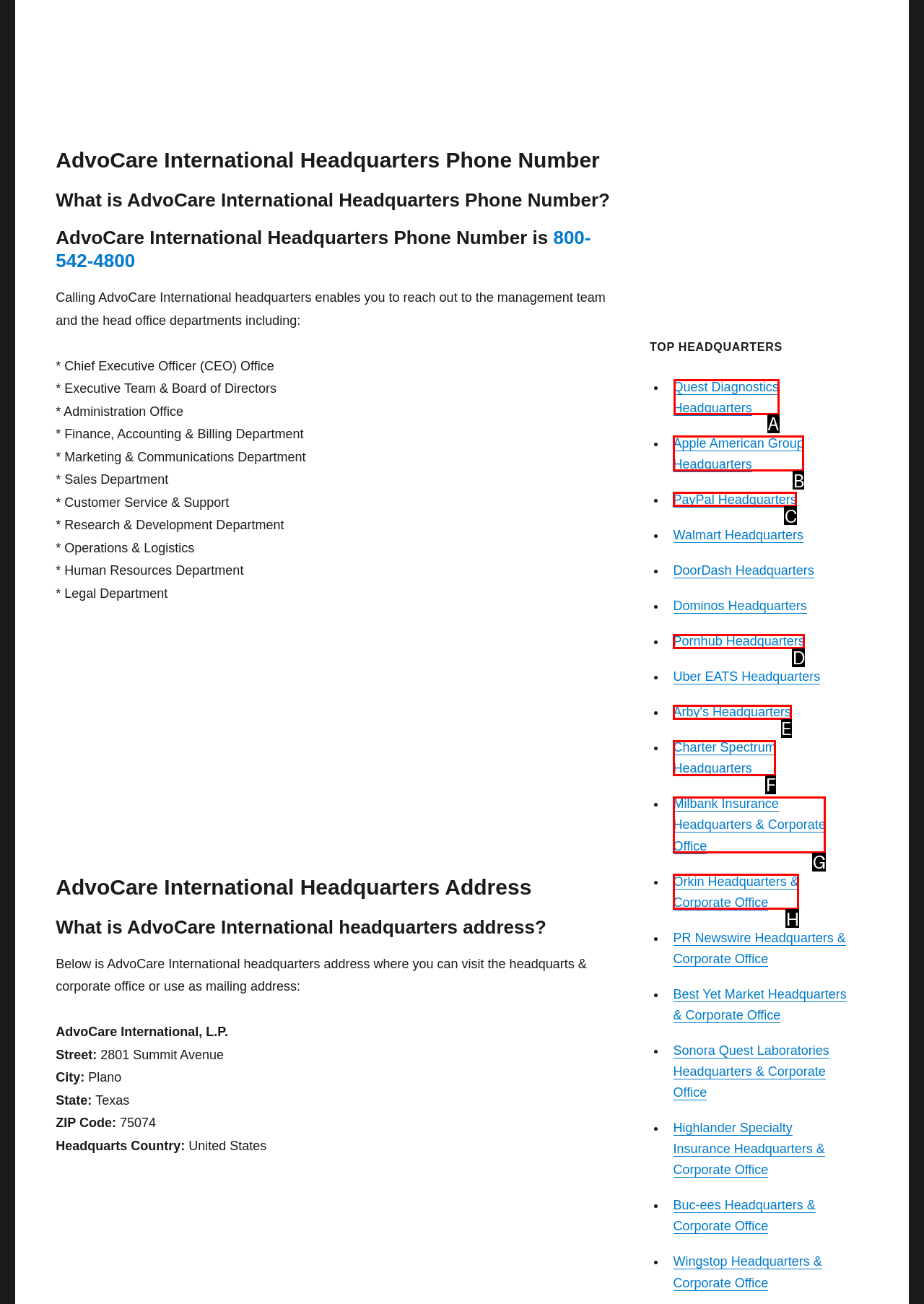Identify the correct UI element to click for this instruction: Visit Quest Diagnostics Headquarters
Respond with the appropriate option's letter from the provided choices directly.

A